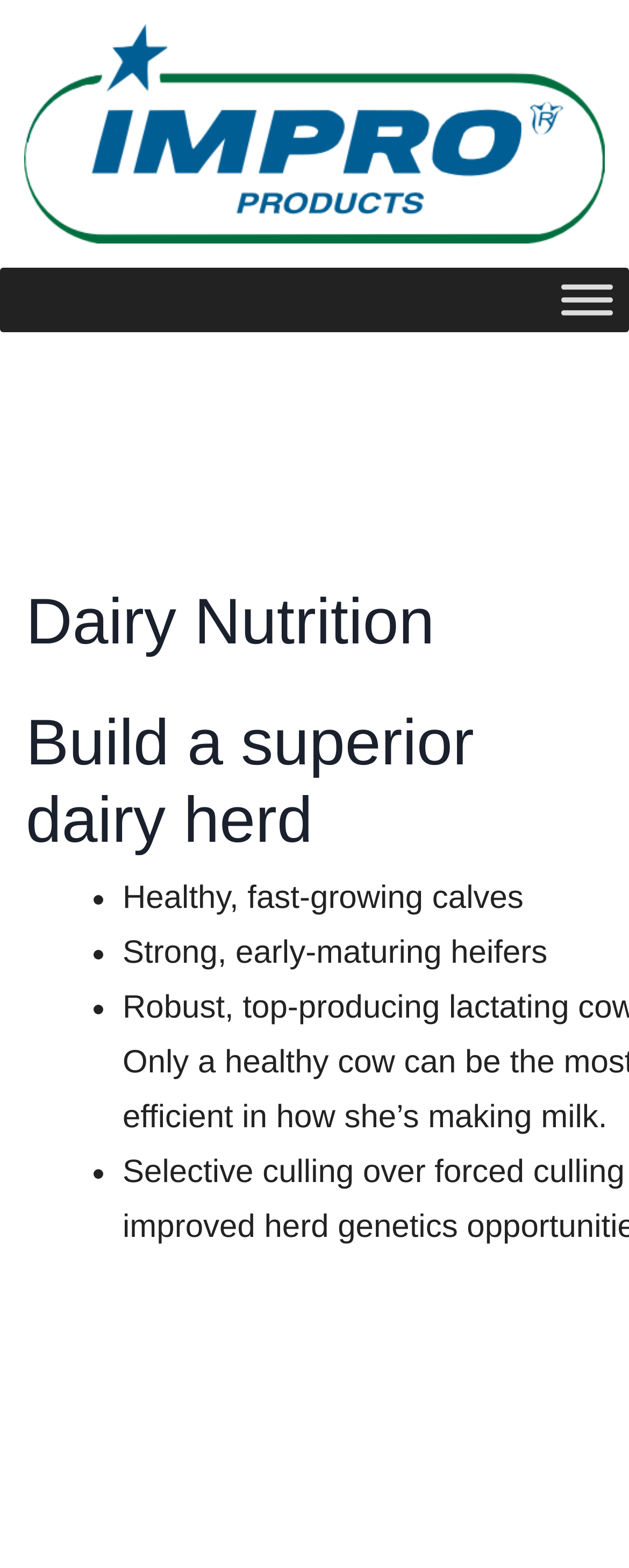Is the menu expanded?
Observe the image and answer the question with a one-word or short phrase response.

No